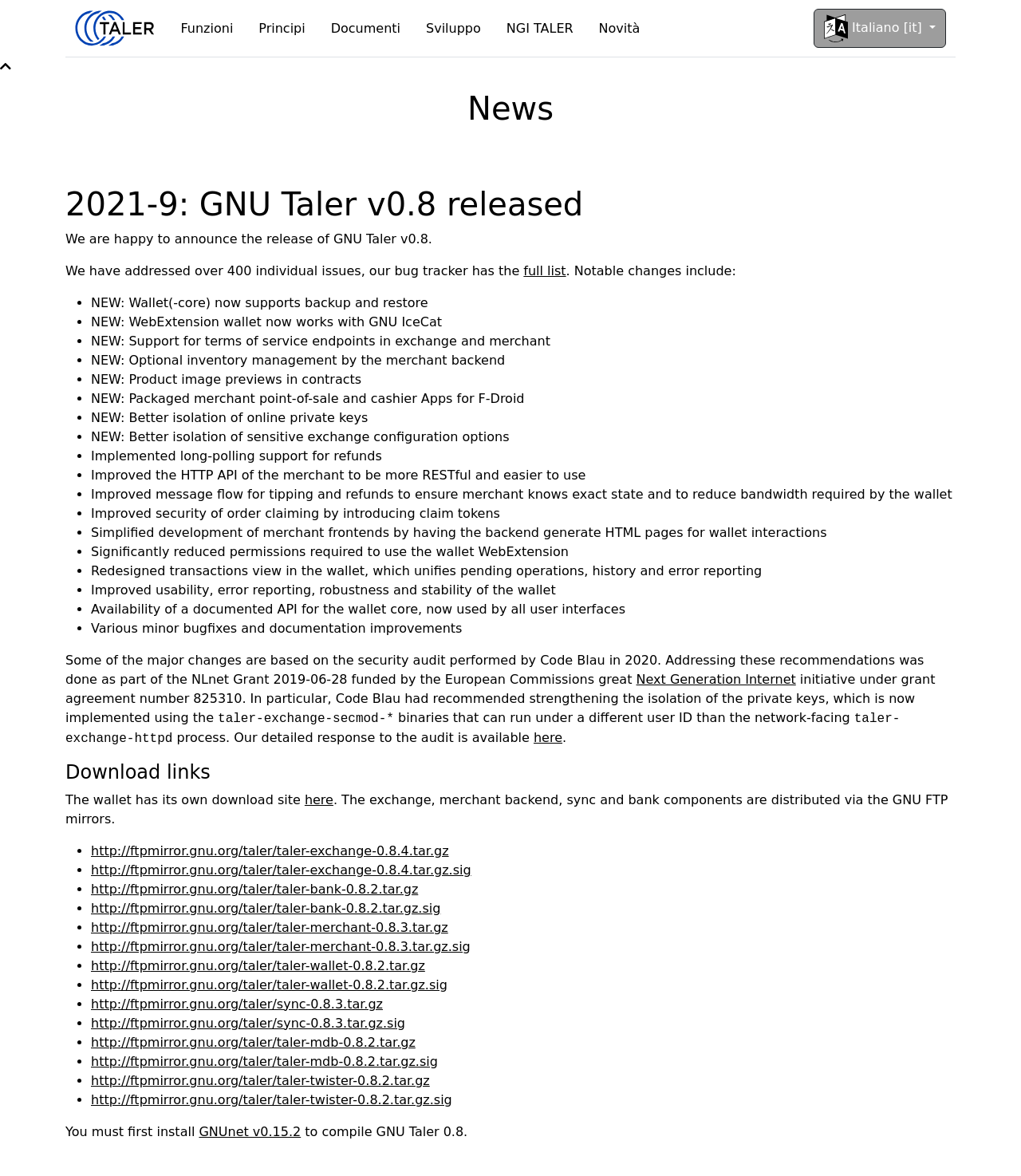Bounding box coordinates should be provided in the format (top-left x, top-left y, bottom-right x, bottom-right y) with all values between 0 and 1. Identify the bounding box for this UI element: Next Generation Internet

[0.623, 0.571, 0.779, 0.584]